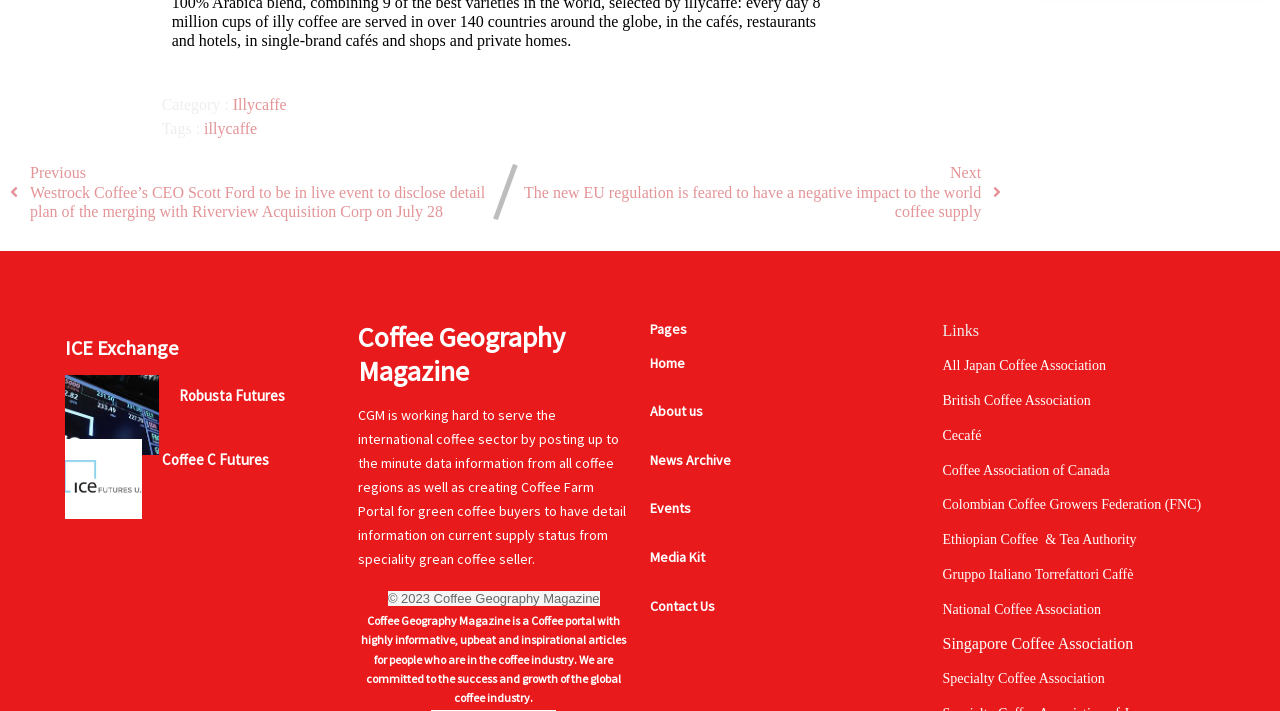Using the information in the image, give a detailed answer to the following question: What is the name of the magazine?

I found the link 'Coffee Geography Magazine' at [0.279, 0.451, 0.492, 0.546] and the StaticText element 'CGM is working hard...' at [0.279, 0.571, 0.489, 0.799], which indicates that the name of the magazine is Coffee Geography Magazine.